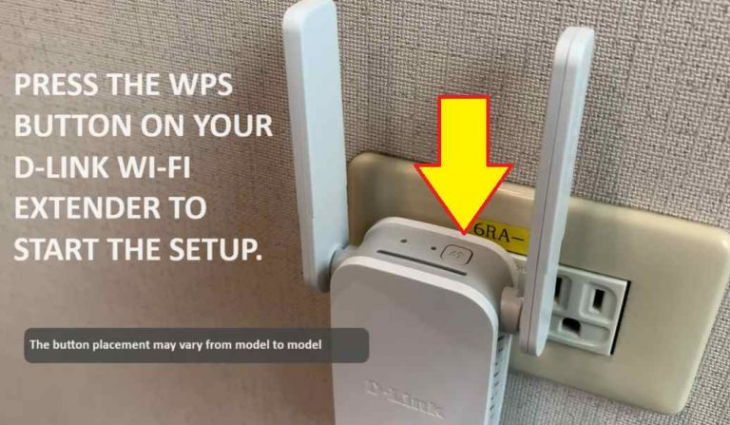Give a detailed account of the contents of the image.

The image depicts a D-Link Wi-Fi extender, prominently displaying an arrow pointing to the WPS (Wi-Fi Protected Setup) button, which is crucial for initiating the setup process. The accompanying text instructs users to "PRESS THE WPS BUTTON ON YOUR D-LINK WI-FI EXTENDER TO START THE SETUP," emphasizing the action needed to connect the device to the network. Below the main text, a secondary note advises that "The button placement may vary from model to model," indicating that users should look for the WPS button's location specific to their extender model. The extender is shown plugged into a wall socket, with its antennas raised for optimal signal reception, creating a clear and informative guide for users setting up their Wi-Fi network.